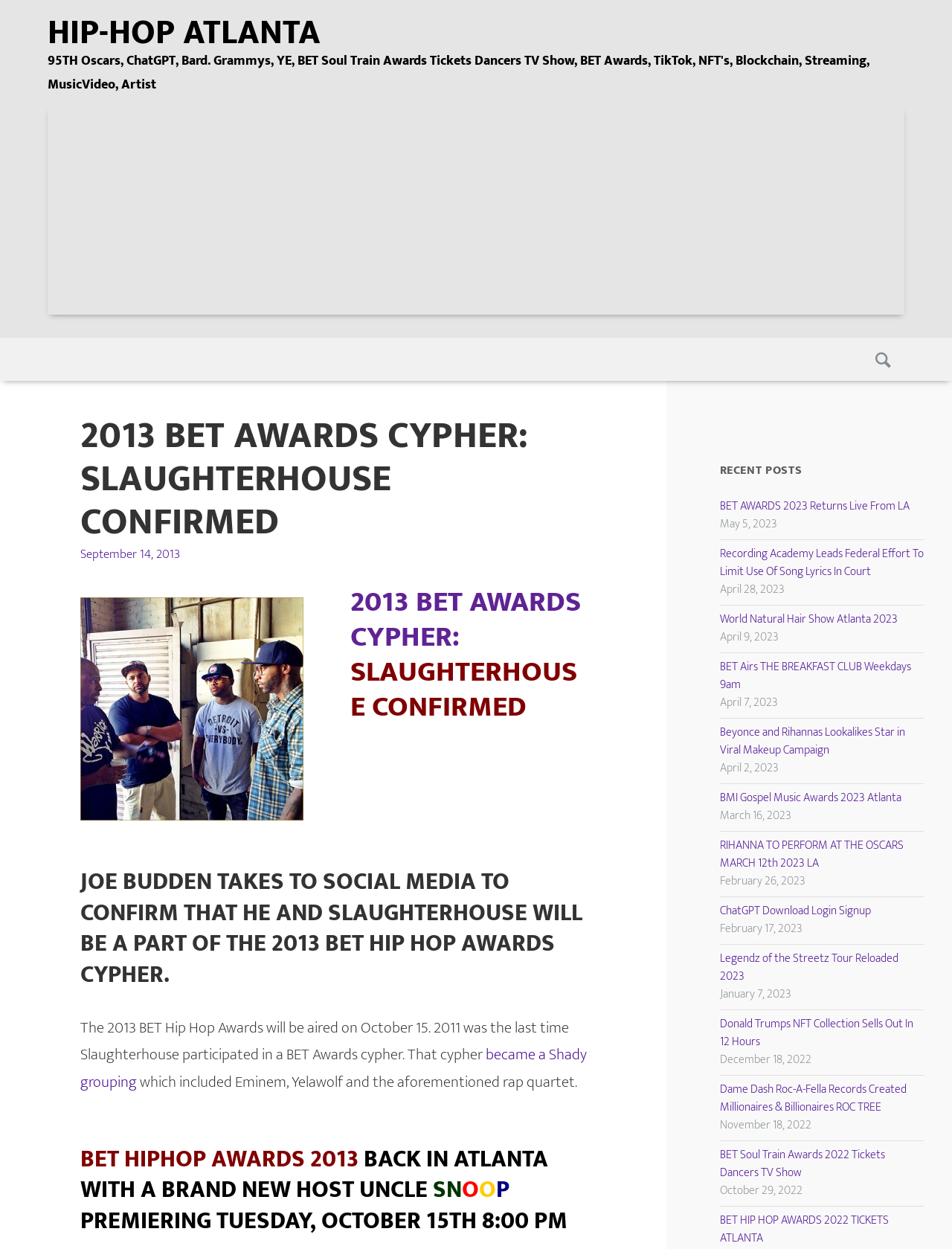Determine the bounding box coordinates for the element that should be clicked to follow this instruction: "View recent posts". The coordinates should be given as four float numbers between 0 and 1, in the format [left, top, right, bottom].

[0.756, 0.37, 0.971, 0.384]